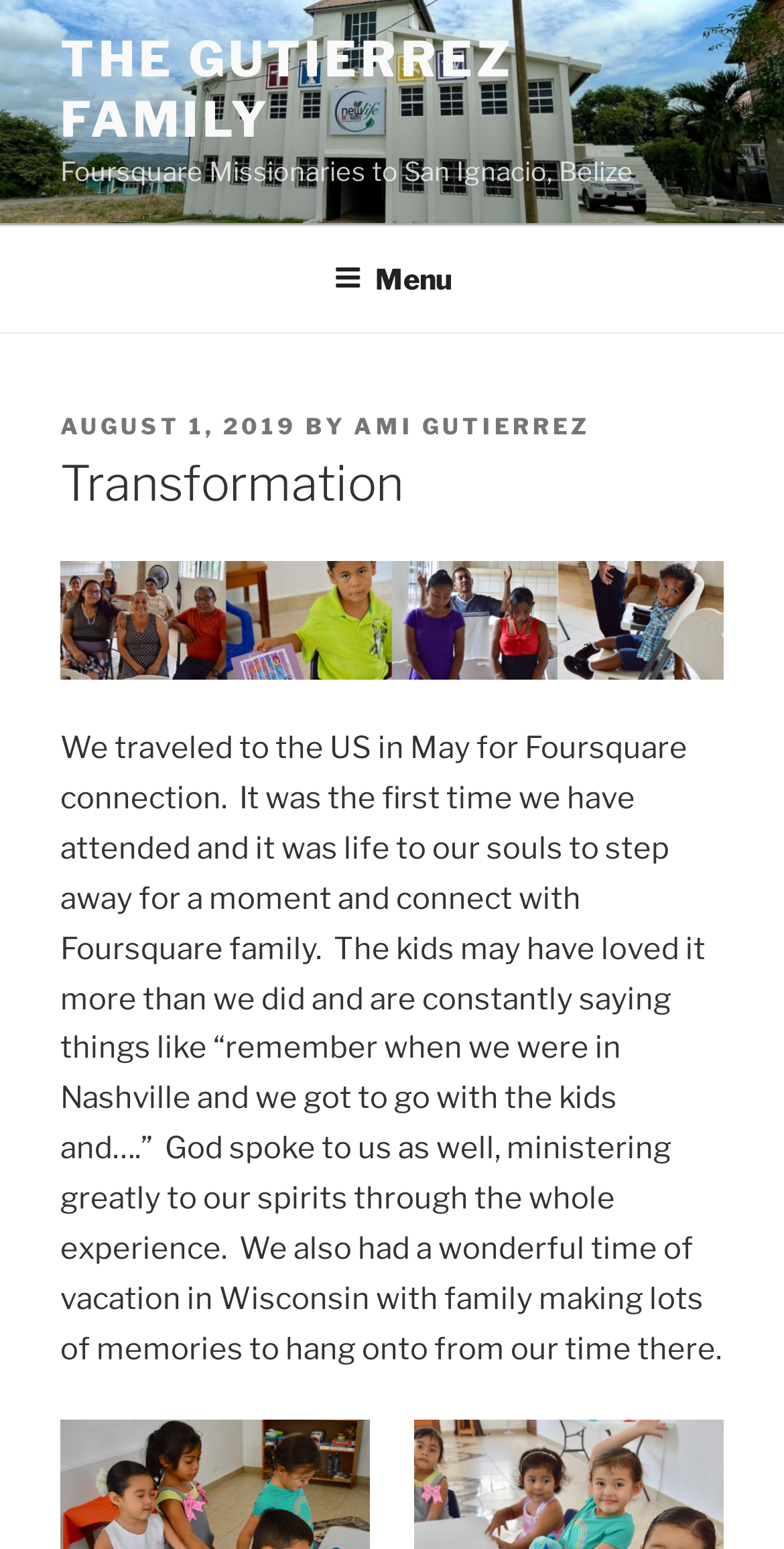Where did the family travel to in May?
Please provide a comprehensive answer based on the visual information in the image.

The static text on the webpage mentions 'We traveled to the US in May for Foursquare connection.' This indicates that the family traveled to the United States in May.